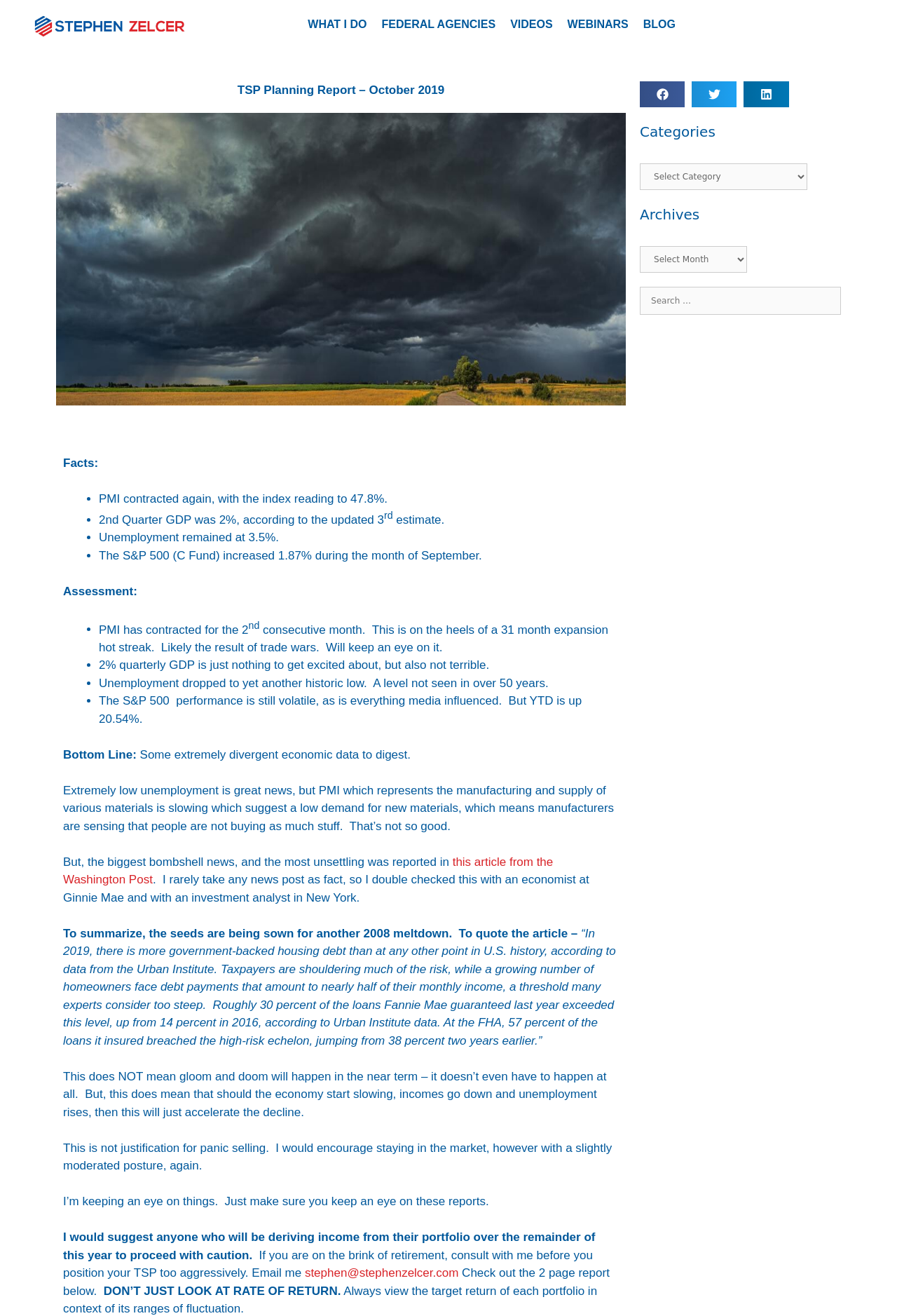Bounding box coordinates are specified in the format (top-left x, top-left y, bottom-right x, bottom-right y). All values are floating point numbers bounded between 0 and 1. Please provide the bounding box coordinate of the region this sentence describes: alt="financial planner Stephen Zelcer"

[0.008, 0.005, 0.237, 0.032]